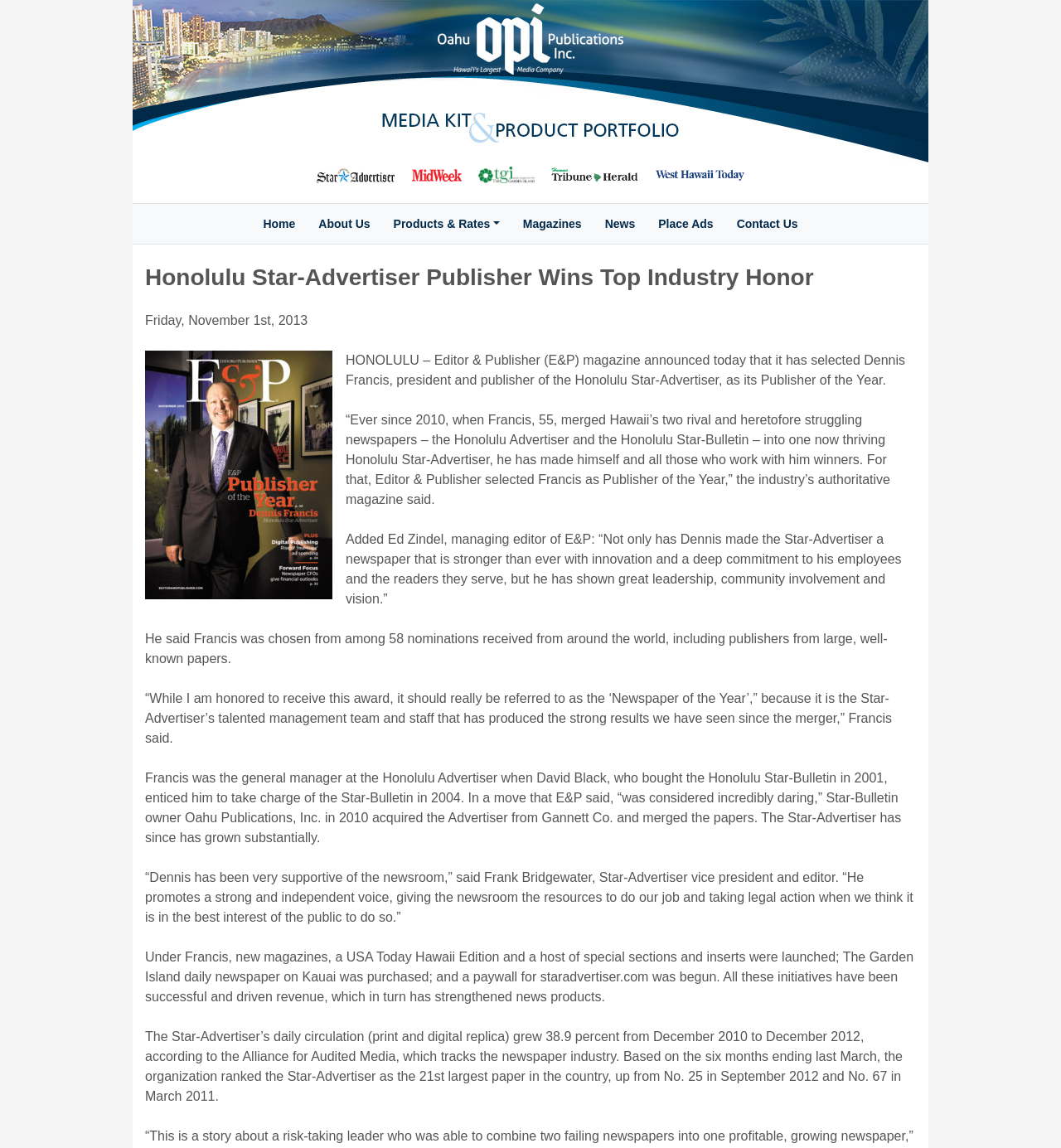Pinpoint the bounding box coordinates of the clickable area necessary to execute the following instruction: "Click the About Us link". The coordinates should be given as four float numbers between 0 and 1, namely [left, top, right, bottom].

[0.289, 0.183, 0.36, 0.206]